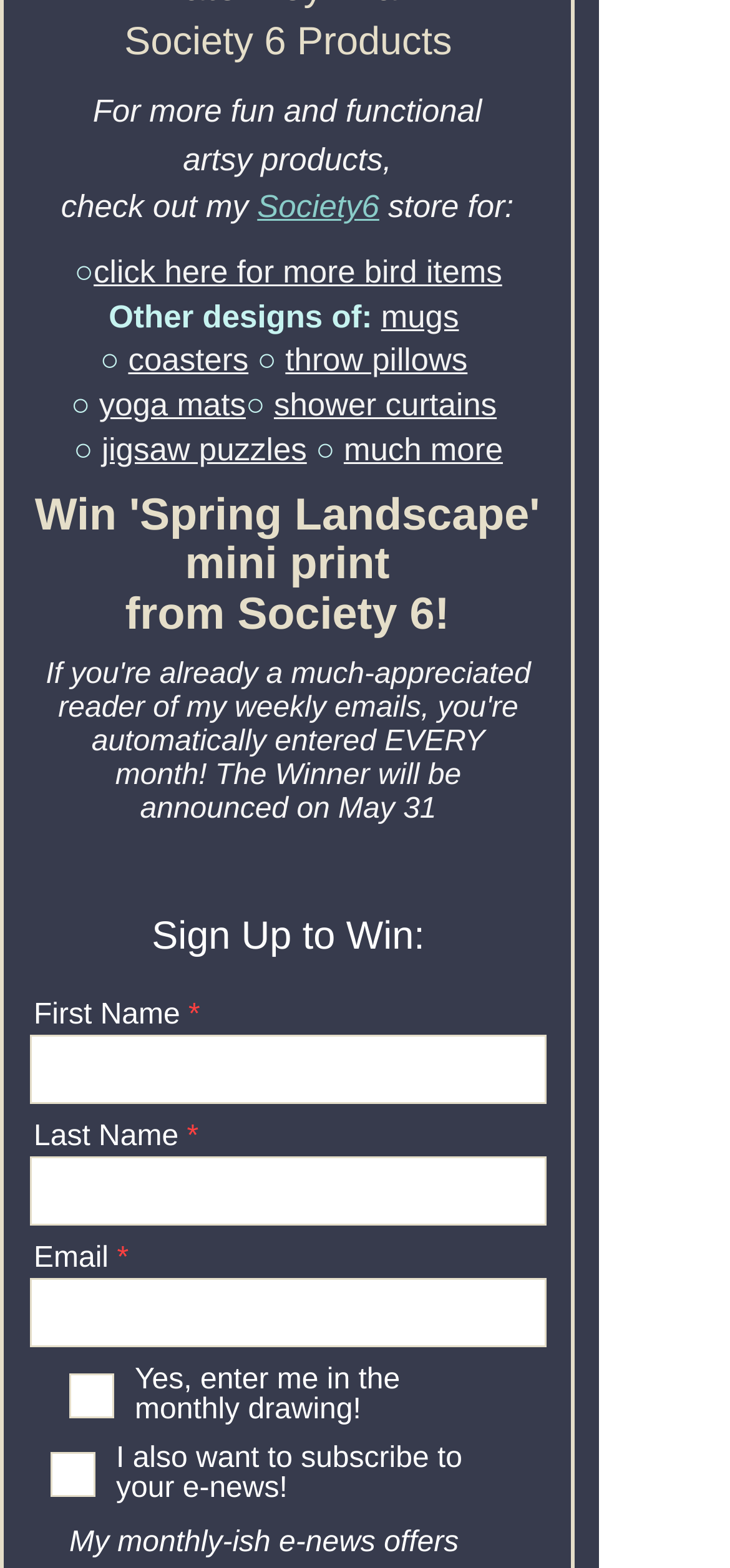Please specify the coordinates of the bounding box for the element that should be clicked to carry out this instruction: "Click the link '1275'". The coordinates must be four float numbers between 0 and 1, formatted as [left, top, right, bottom].

None